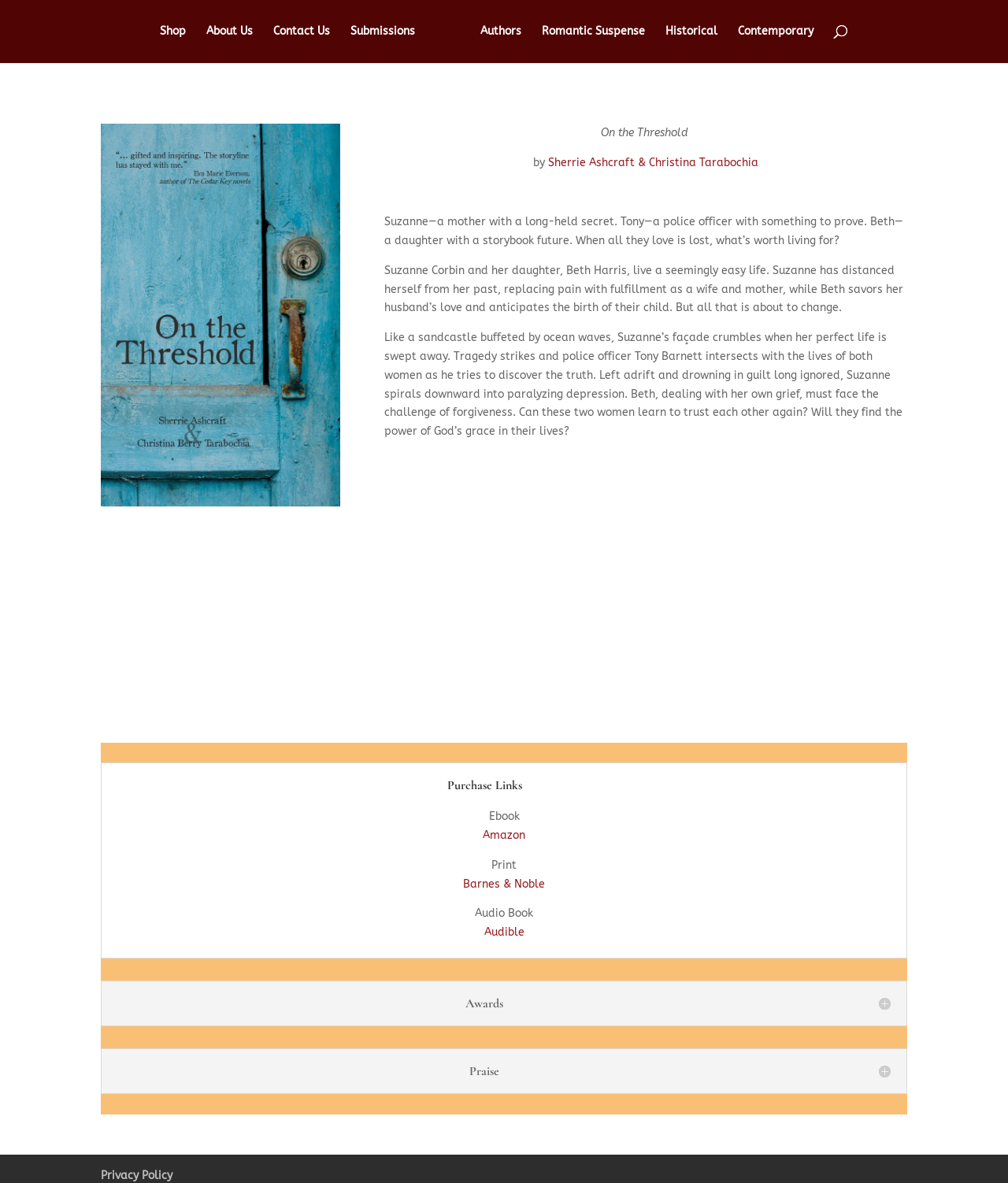Answer the question below with a single word or a brief phrase: 
How many purchase links are available?

3